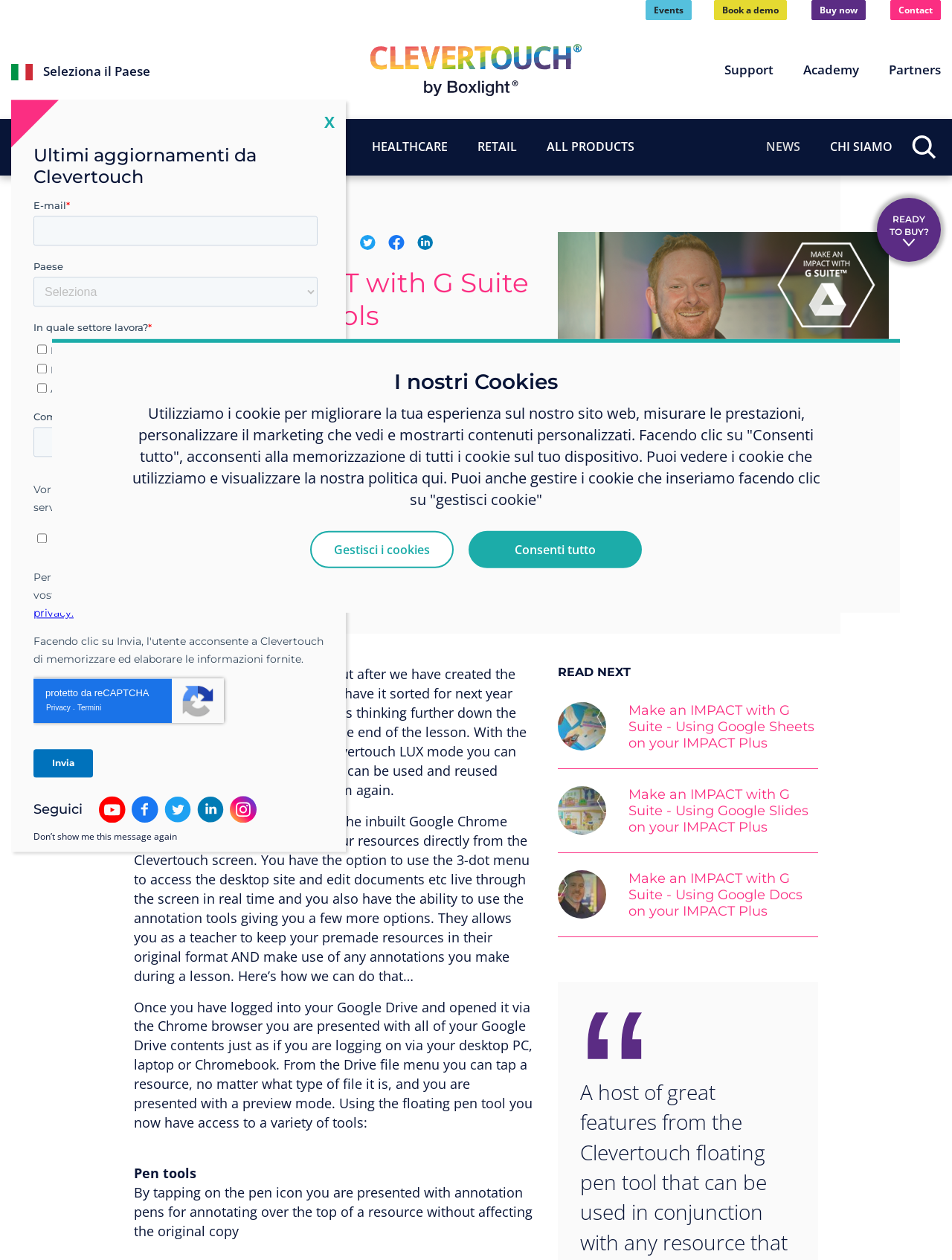Specify the bounding box coordinates for the region that must be clicked to perform the given instruction: "Click the 'READY TO BUY?' link".

[0.921, 0.157, 0.988, 0.208]